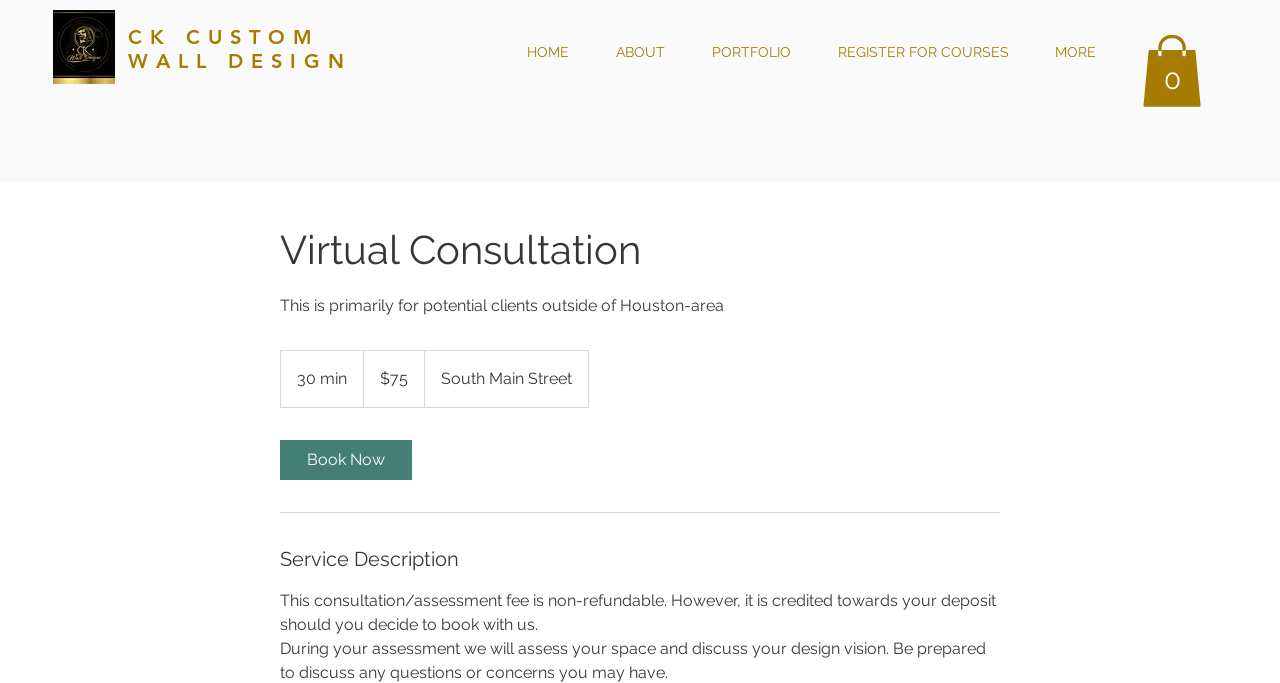What is the button located at the top right corner of the webpage?
Please give a detailed and thorough answer to the question, covering all relevant points.

I found the button located at the top right corner of the webpage by looking at the bounding box coordinates of the button, which are [0.892, 0.051, 0.939, 0.156], and found that it contains the text 'Cart with 0 items'.